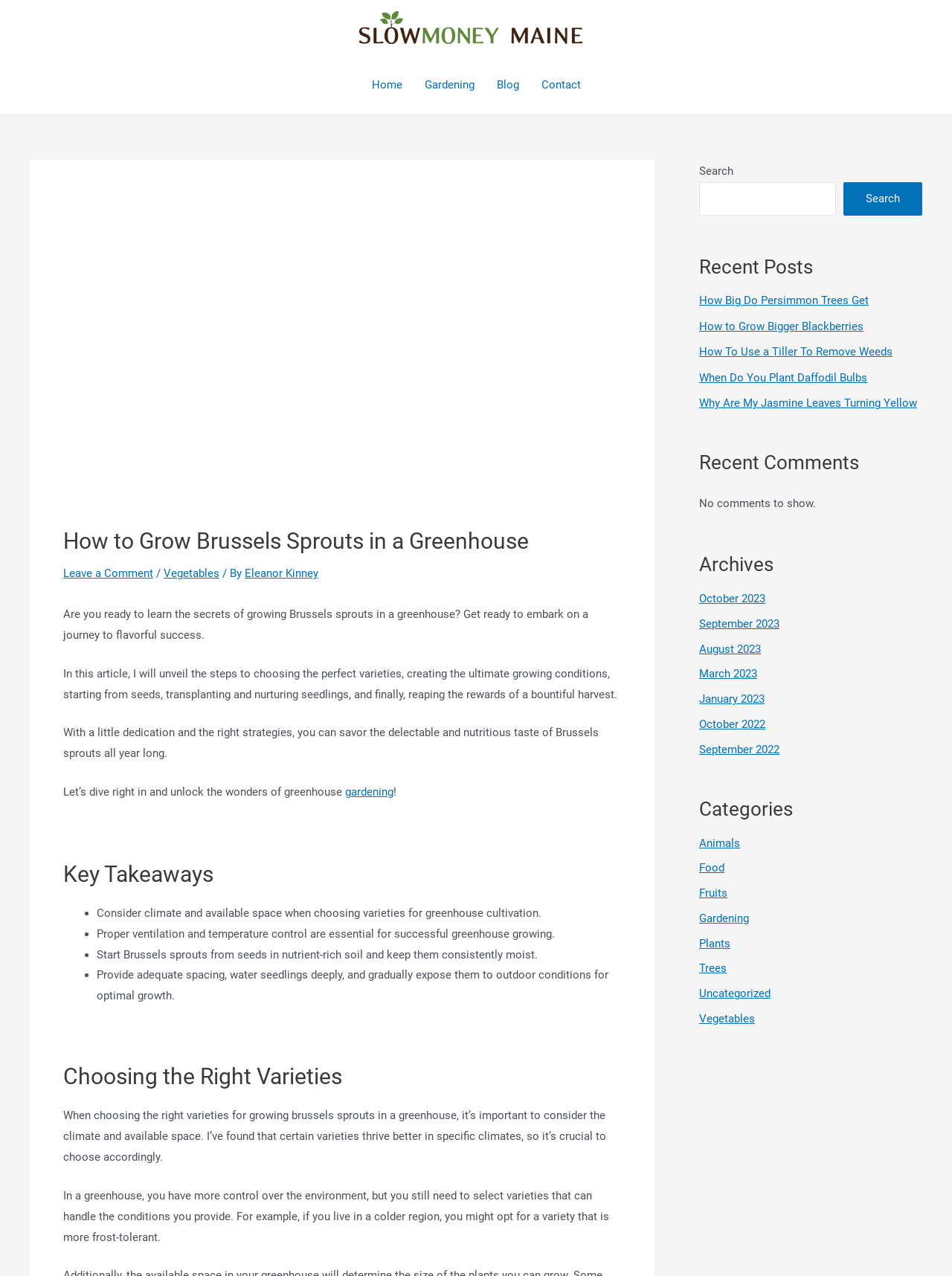Please give a short response to the question using one word or a phrase:
How many recent posts are listed on the webpage?

5